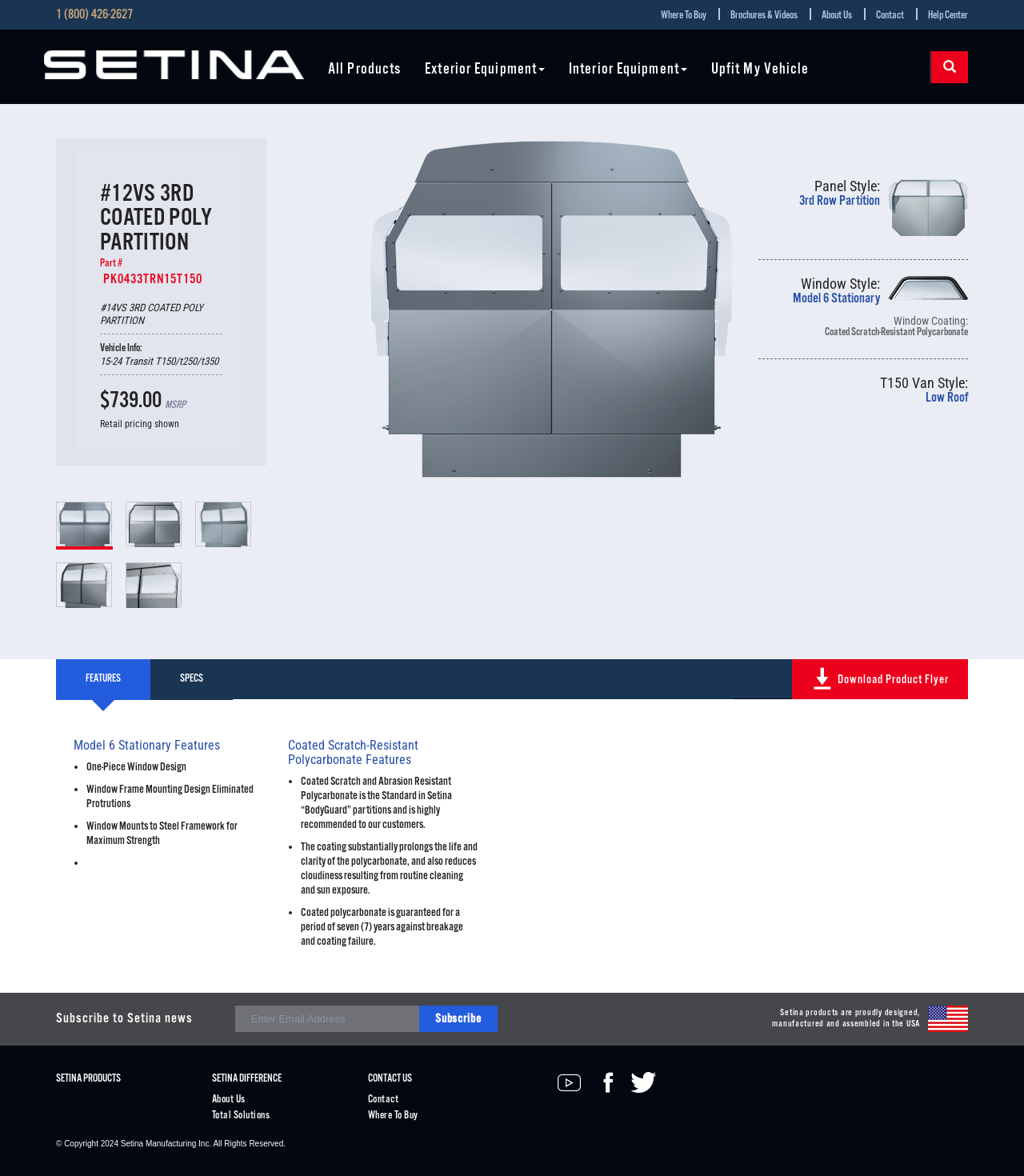Given the content of the image, can you provide a detailed answer to the question?
What is the material of the window?

I found the material of the window by looking at the product features section, where it is listed as 'Window Coating:' followed by the material 'Coated Scratch-Resistant Polycarbonate'.